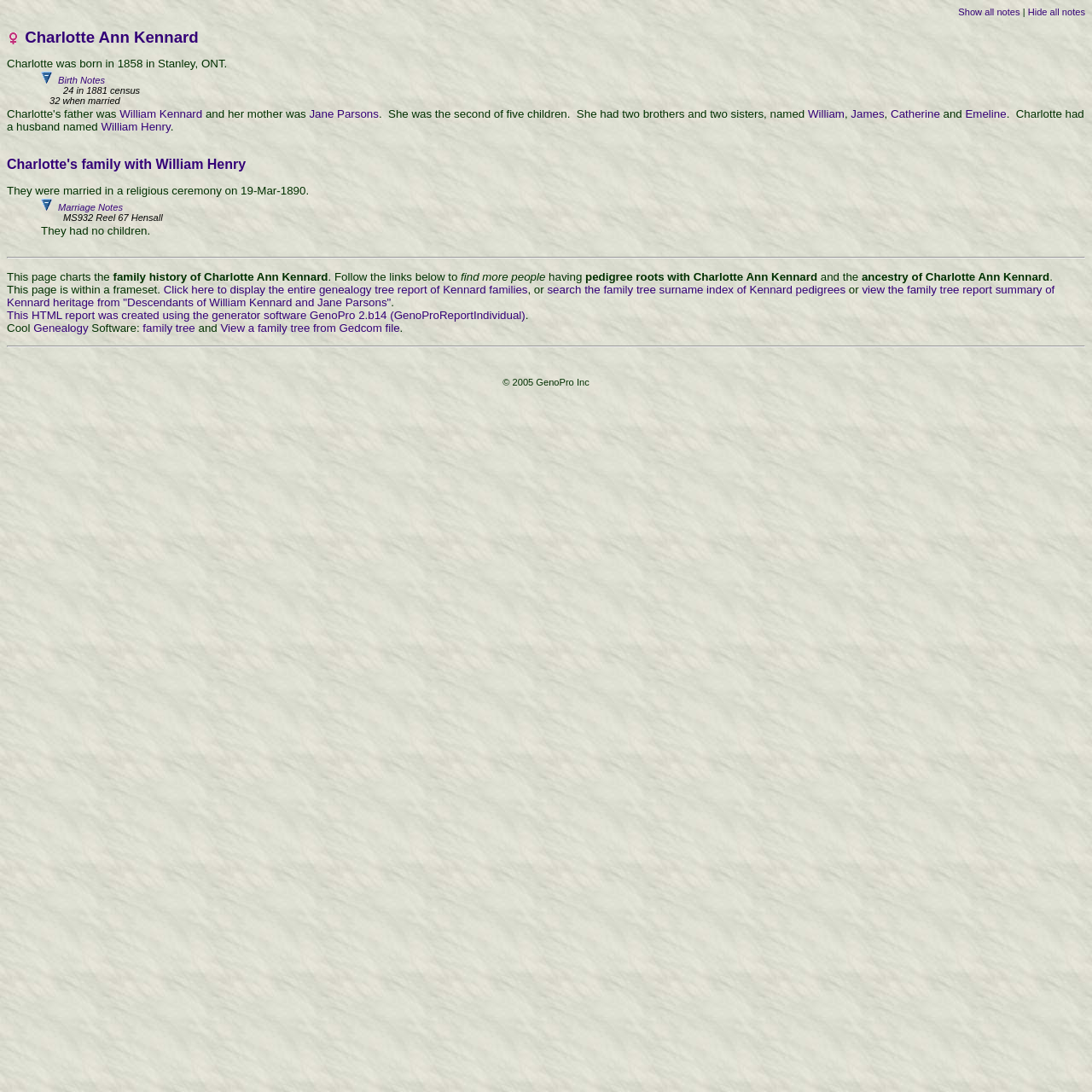Determine the main headline from the webpage and extract its text.

 Charlotte Ann Kennard